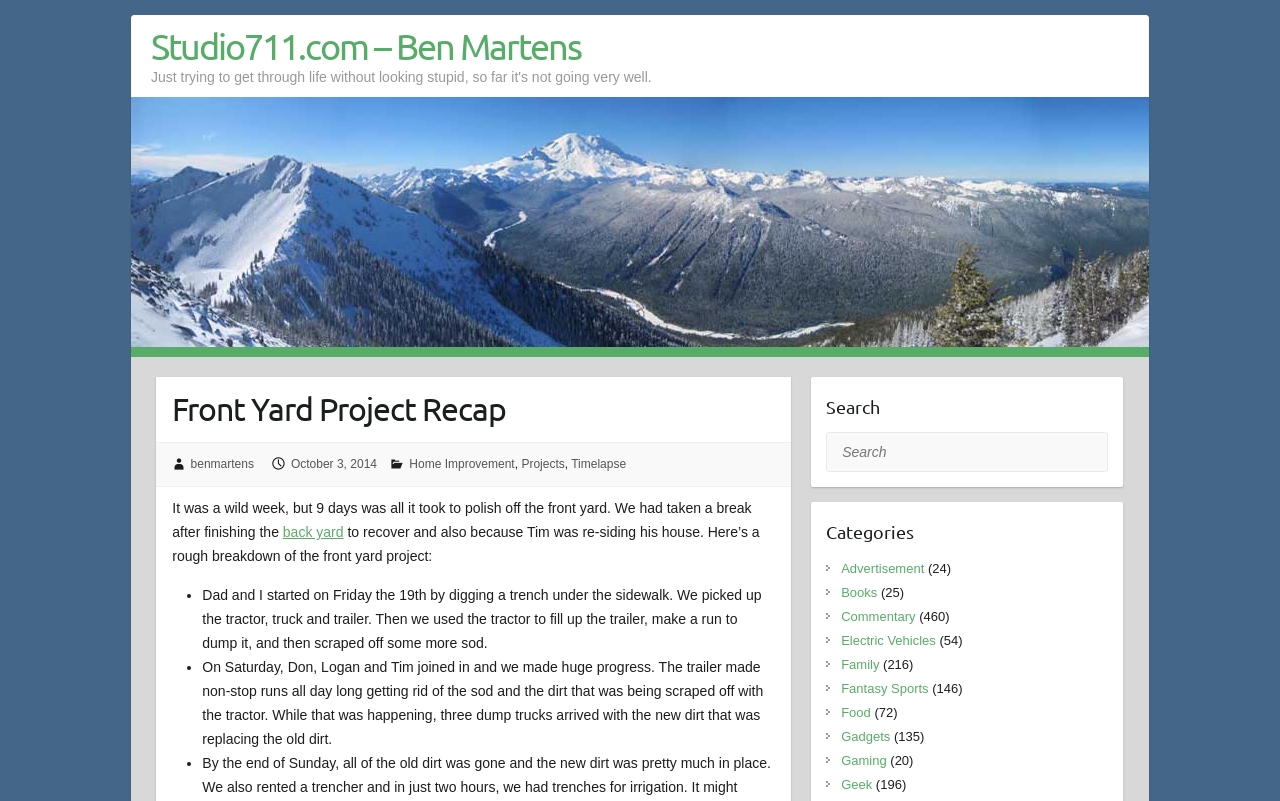Detail the webpage's structure and highlights in your description.

This webpage is a blog post titled "Front Yard Project Recap" on the website Studio711.com, written by Ben Martens. At the top of the page, there is a header section with a logo image and a navigation menu with links to "benmartens", "October 3, 2014", "Home Improvement", "Projects", and "Timelapse".

Below the header, there is a brief introduction to the blog post, which describes the author's experience of completing a front yard project in 9 days. The introduction is followed by a list of tasks that were accomplished during the project, including digging a trench, removing sod and dirt, and bringing in new dirt.

On the right-hand side of the page, there is a complementary section with a search bar, a list of categories, and a section for advertisements. The categories include "Advertisement", "Books", "Commentary", "Electric Vehicles", "Family", "Fantasy Sports", "Food", "Gadgets", "Gaming", and "Geek", each with a corresponding number of posts in parentheses.

Throughout the page, there are several headings, links, and blocks of text that provide more information about the front yard project and the author's experience. The overall layout of the page is organized and easy to follow, with clear headings and concise text.